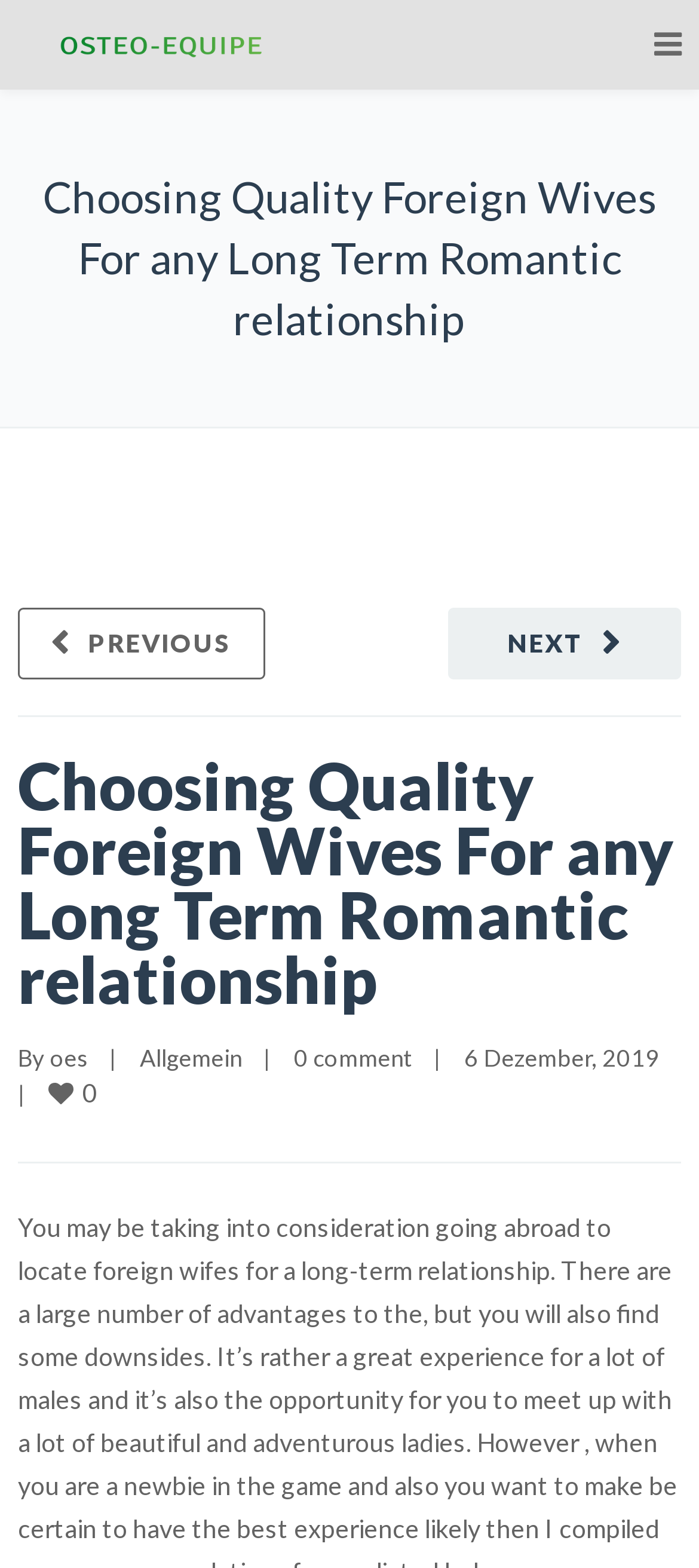Locate and generate the text content of the webpage's heading.

Choosing Quality Foreign Wives For any Long Term Romantic relationship